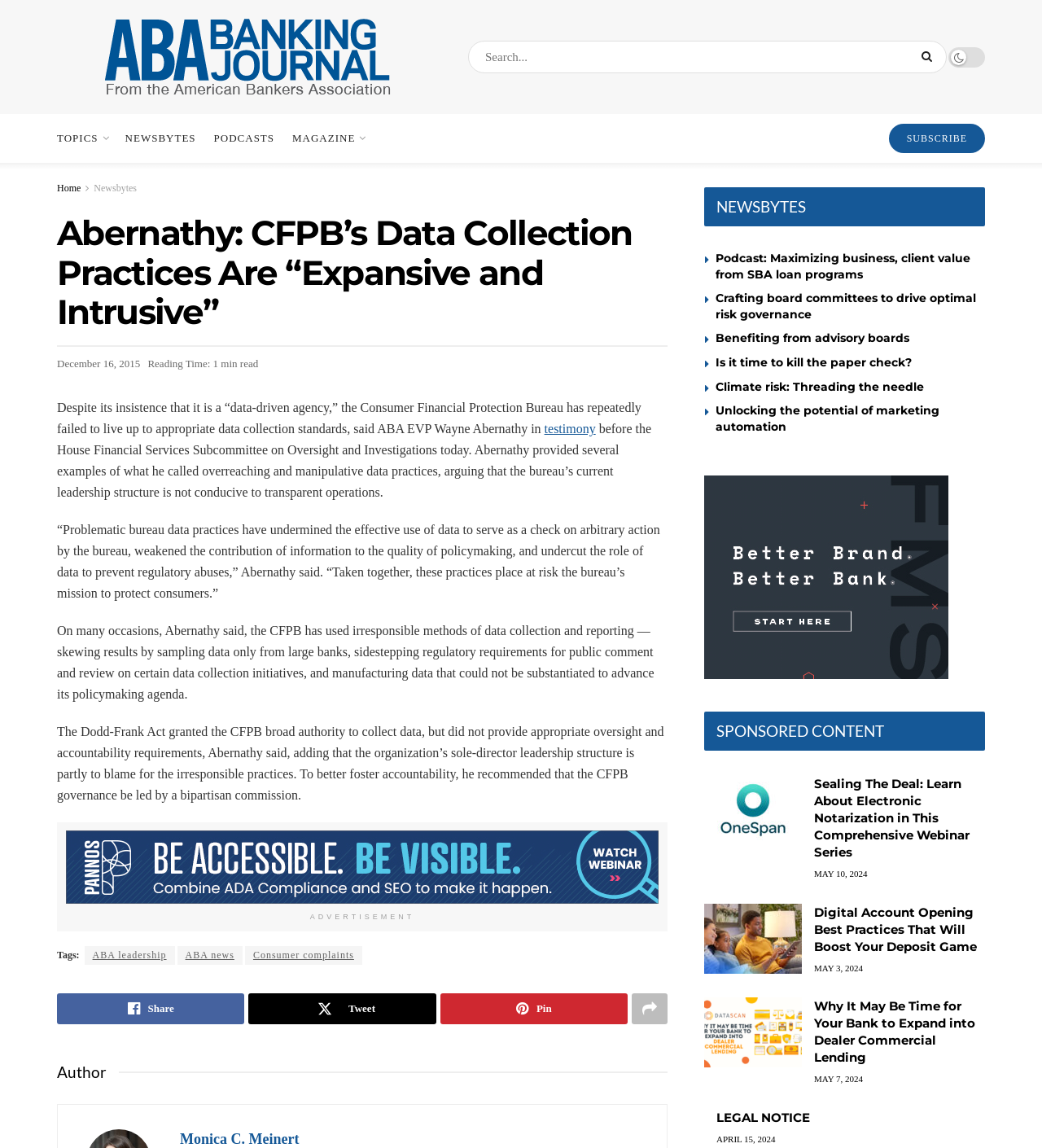What is the reading time of the main article?
Provide a one-word or short-phrase answer based on the image.

1 min read